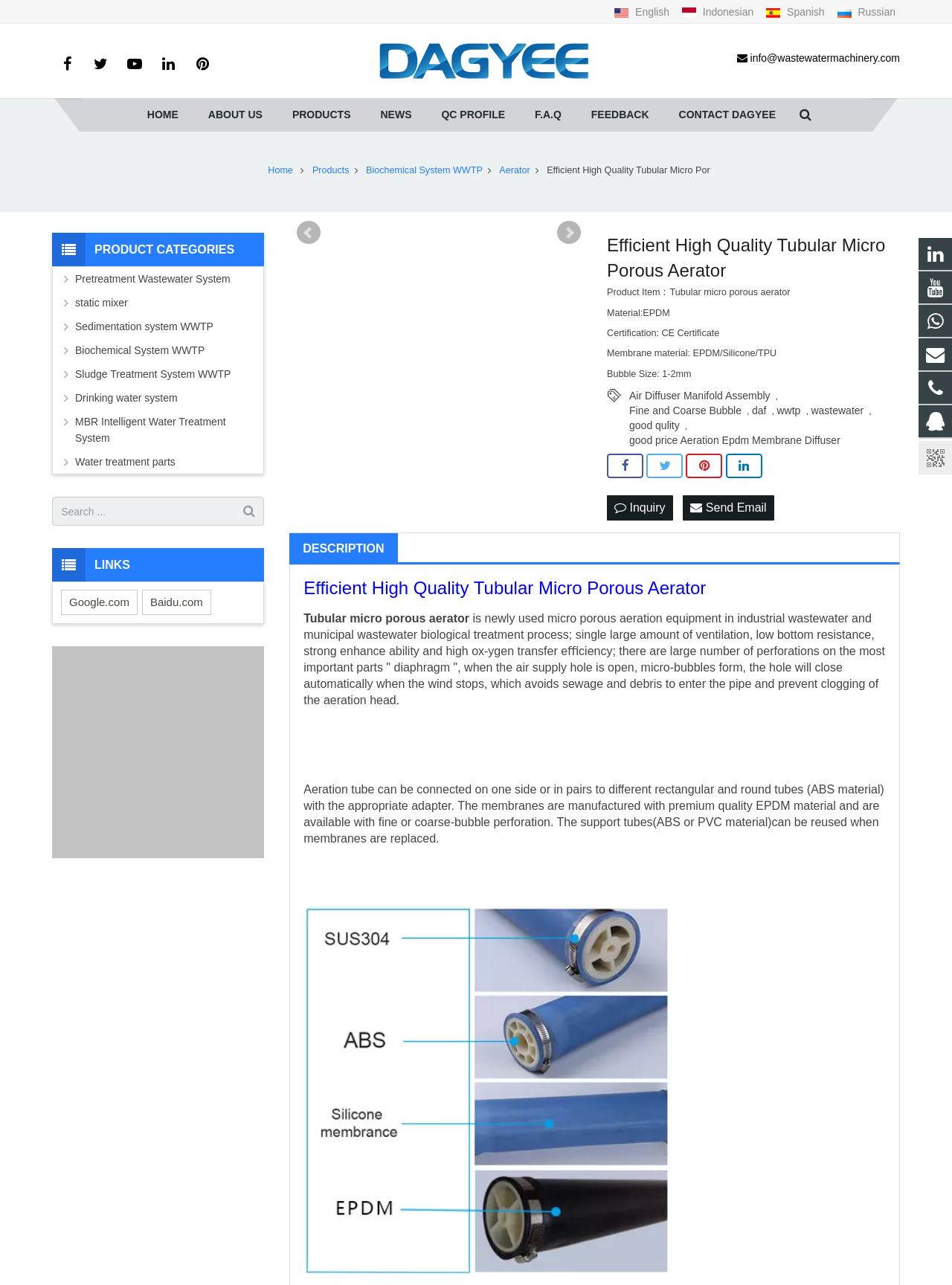Identify the bounding box coordinates of the region that needs to be clicked to carry out this instruction: "Visit the home page". Provide these coordinates as four float numbers ranging from 0 to 1, i.e., [left, top, right, bottom].

[0.139, 0.076, 0.203, 0.102]